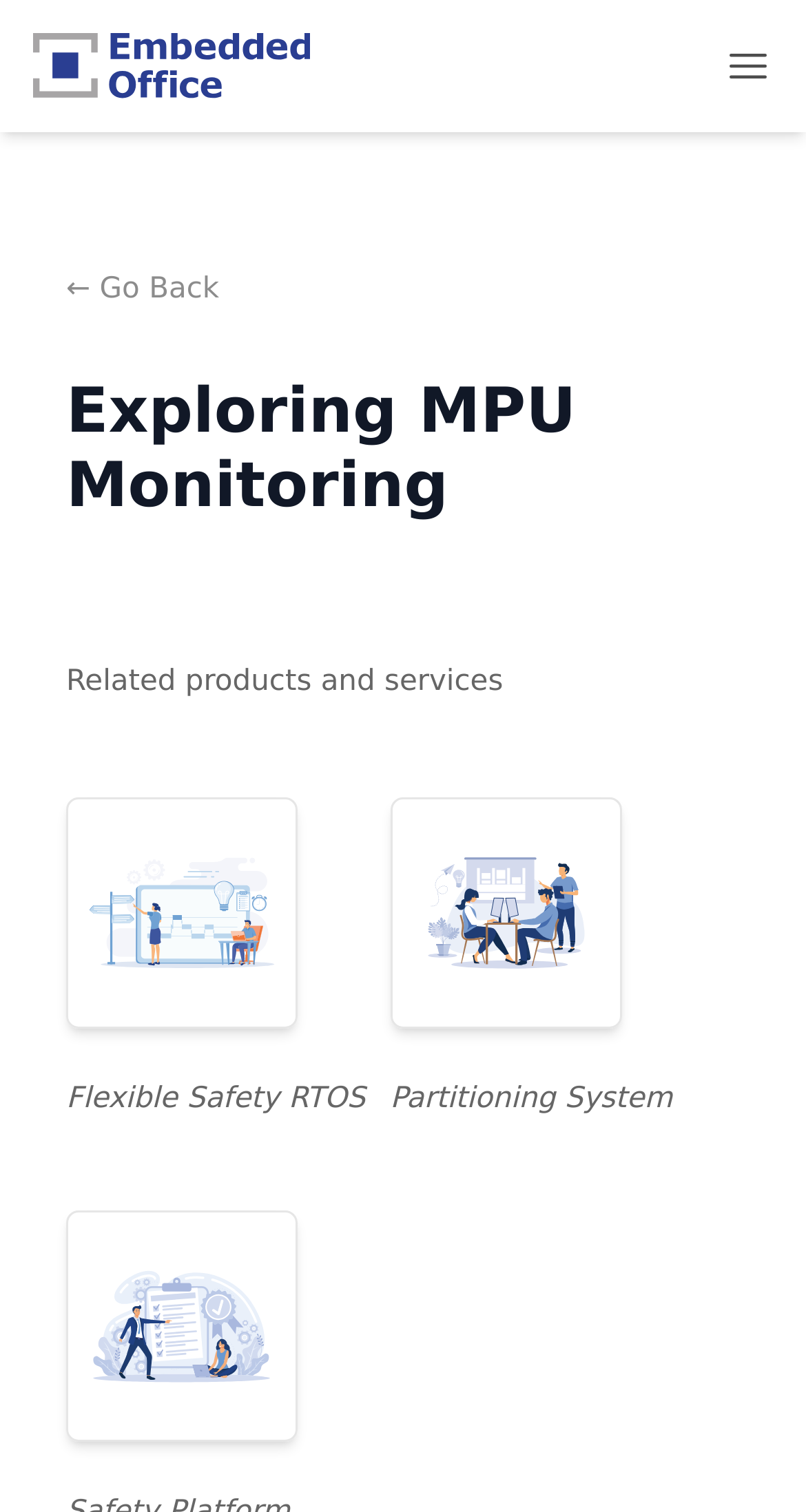Extract the bounding box coordinates for the UI element described by the text: "← Go Back". The coordinates should be in the form of [left, top, right, bottom] with values between 0 and 1.

[0.082, 0.178, 0.272, 0.205]